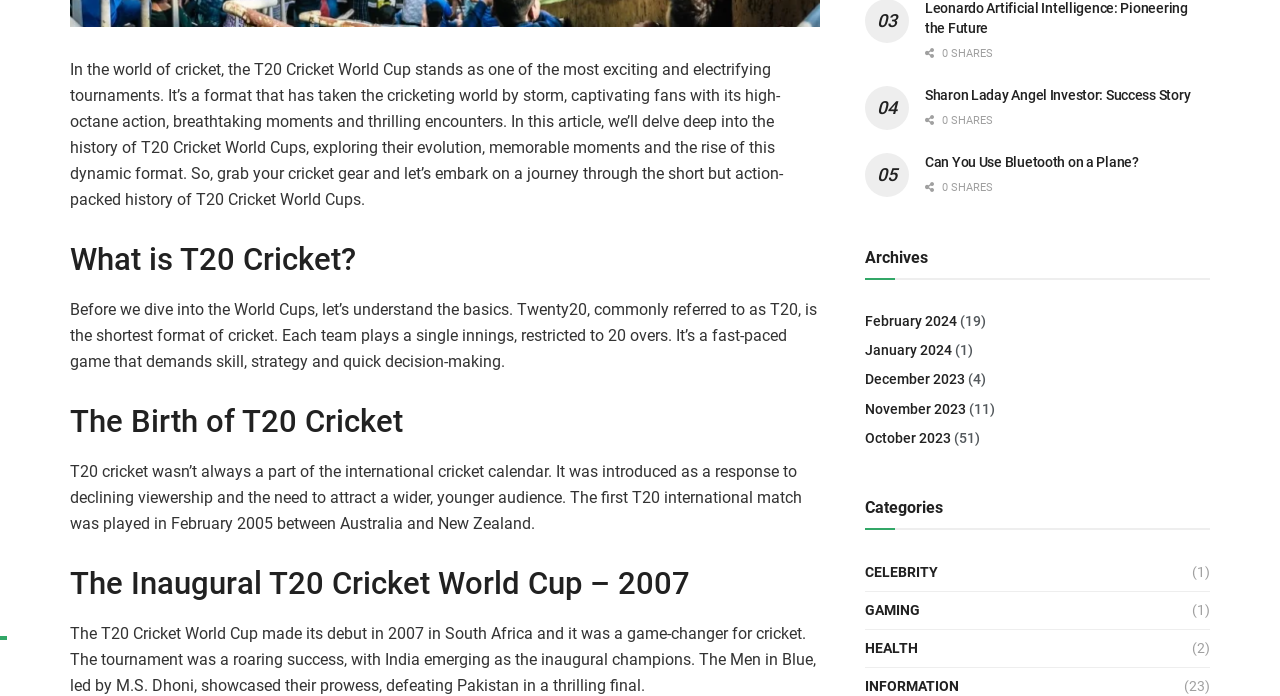Using the description: "Share 0", determine the UI element's bounding box coordinates. Ensure the coordinates are in the format of four float numbers between 0 and 1, i.e., [left, top, right, bottom].

[0.723, 0.196, 0.766, 0.247]